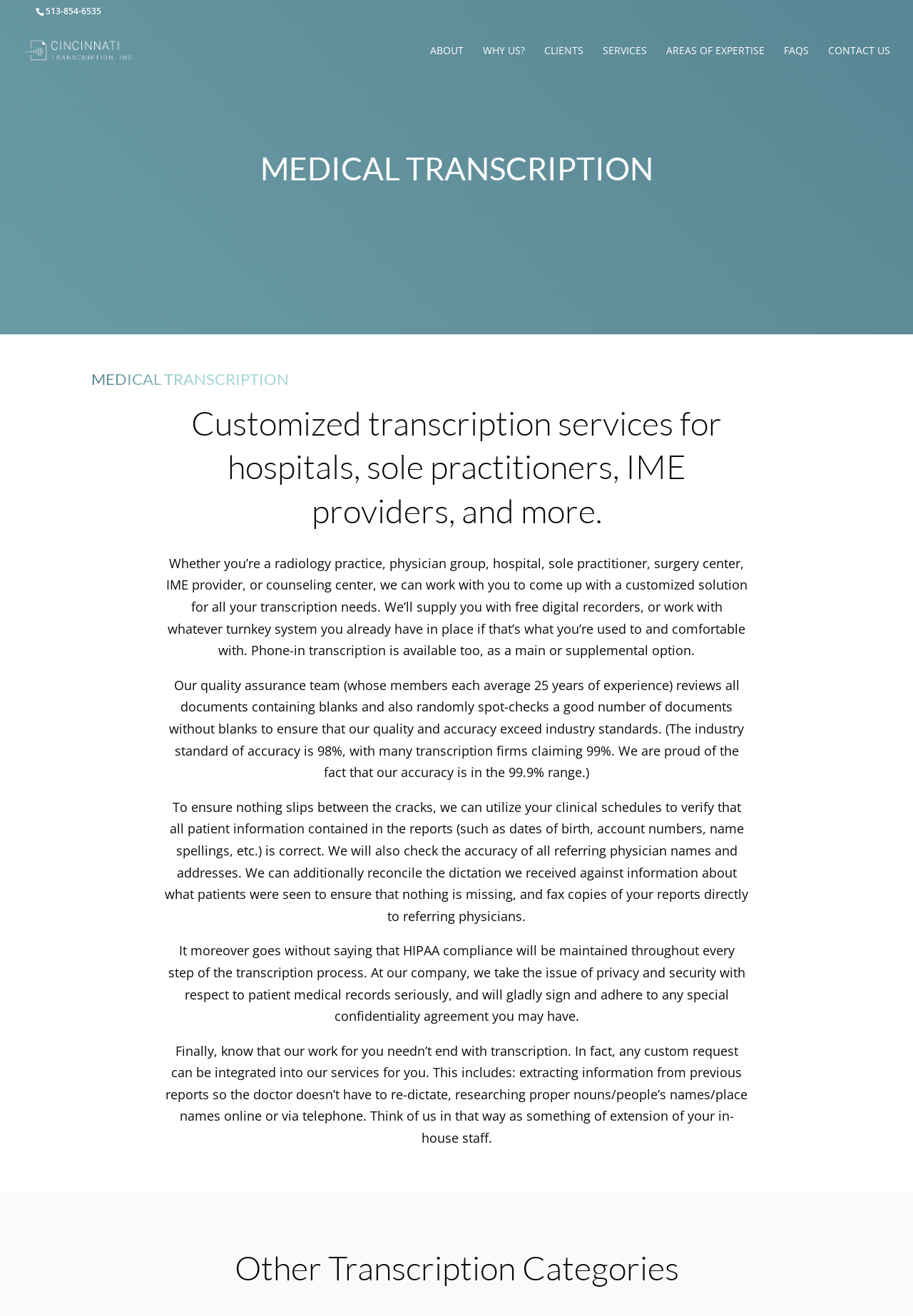How many years of experience do the quality assurance team members have on average?
Using the image, answer in one word or phrase.

25 years